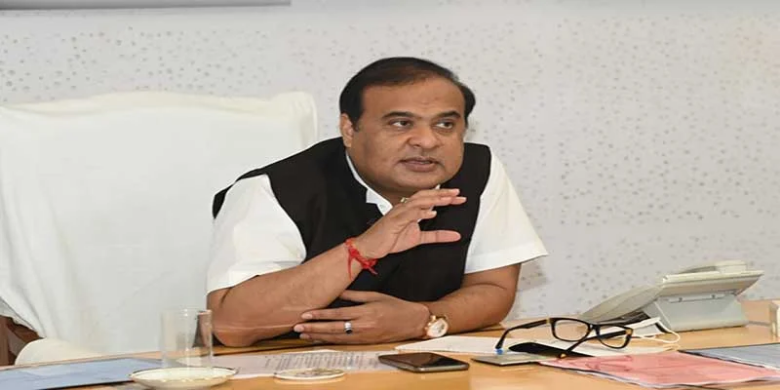Using the information in the image, give a comprehensive answer to the question: 
What is on the desk in front of Dr. Sarma?

According to the caption, the image shows Dr. Sarma seated at a wooden desk with a glass of water and various documents in front of him, indicating a busy work environment.